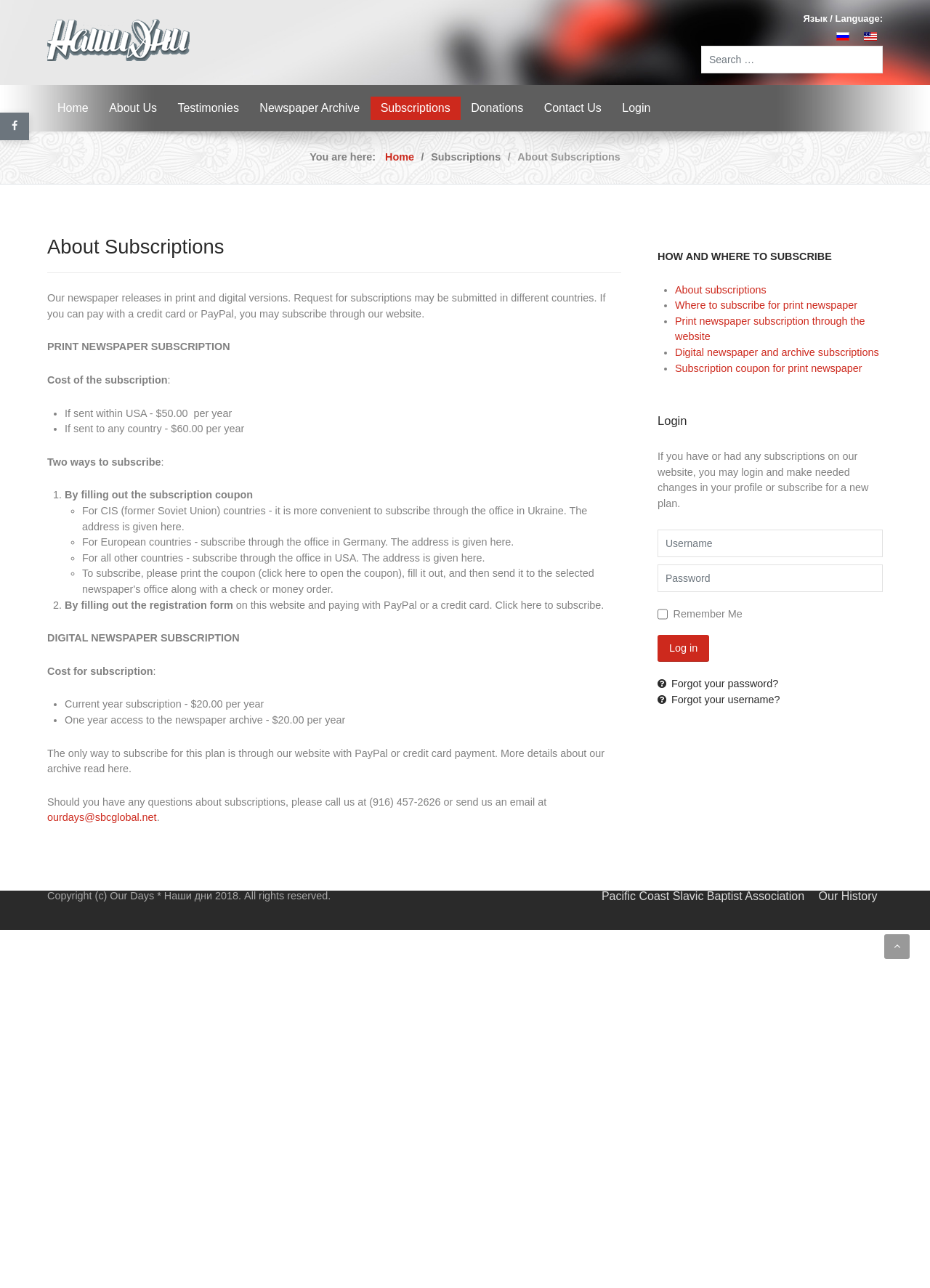Determine the bounding box coordinates of the clickable area required to perform the following instruction: "Subscribe to the newspaper". The coordinates should be represented as four float numbers between 0 and 1: [left, top, right, bottom].

[0.414, 0.118, 0.445, 0.127]